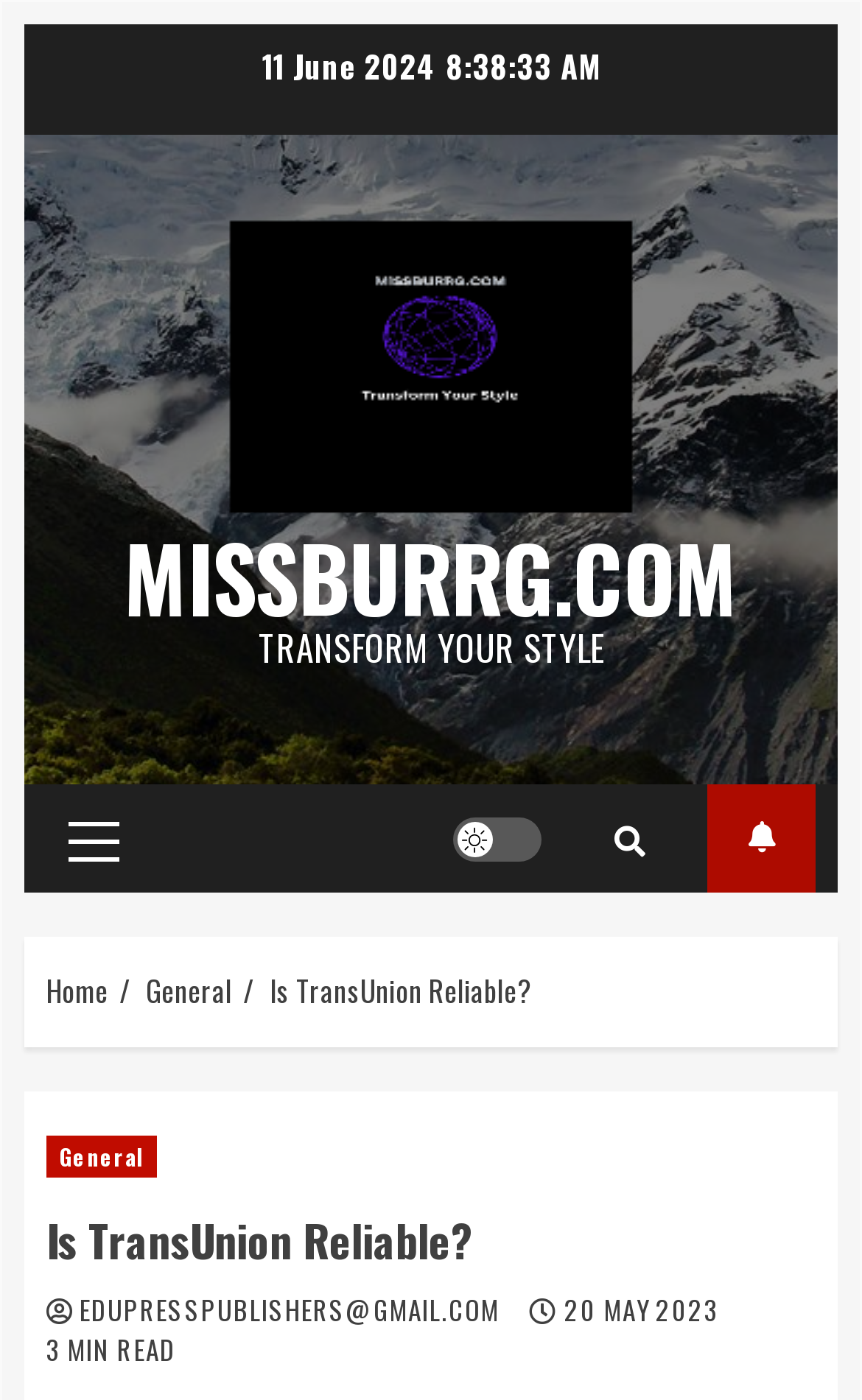What is the date of the article?
Give a single word or phrase answer based on the content of the image.

20 MAY 2023